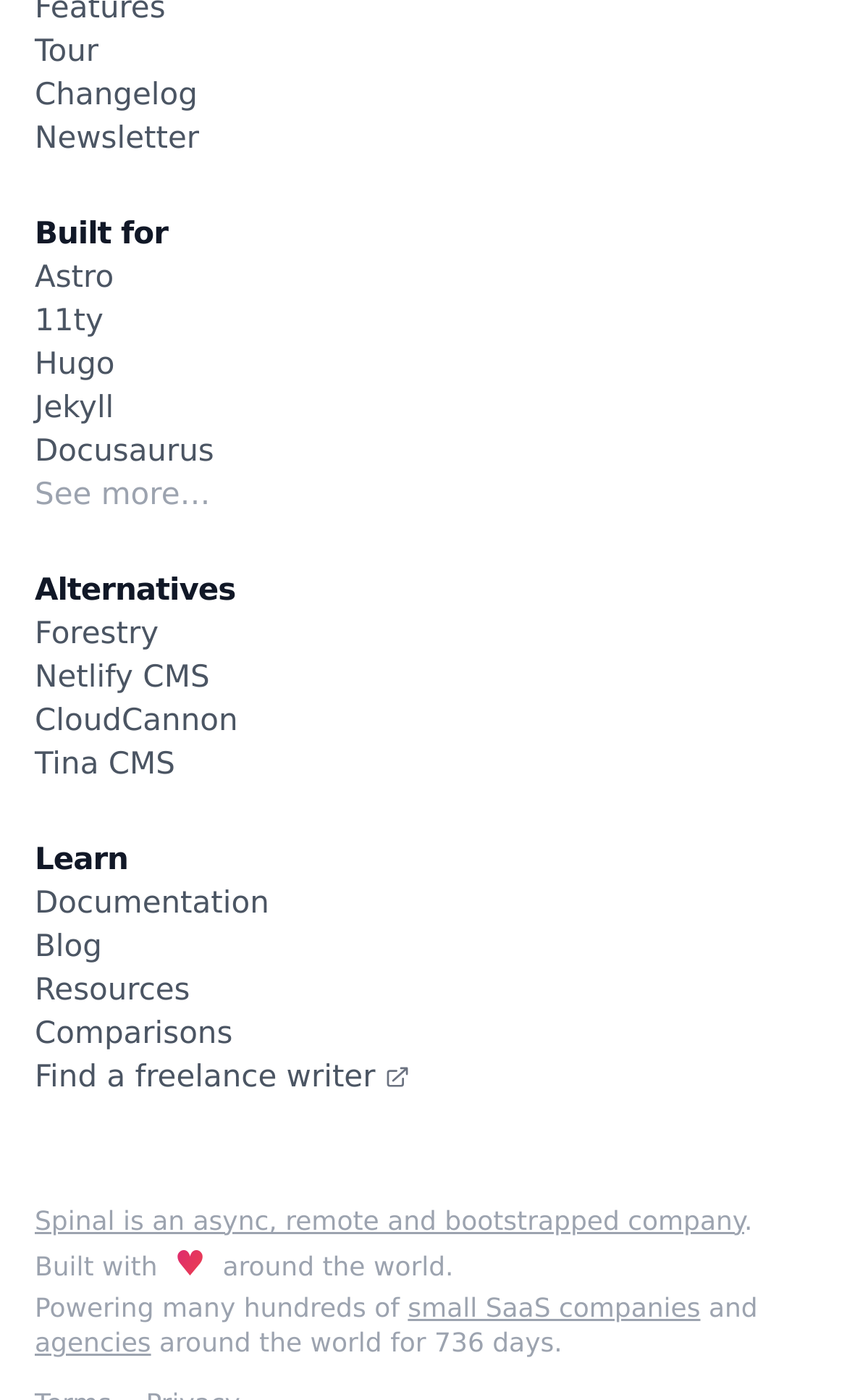Given the element description: "CloudCannon", predict the bounding box coordinates of the UI element it refers to, using four float numbers between 0 and 1, i.e., [left, top, right, bottom].

[0.041, 0.503, 0.281, 0.528]